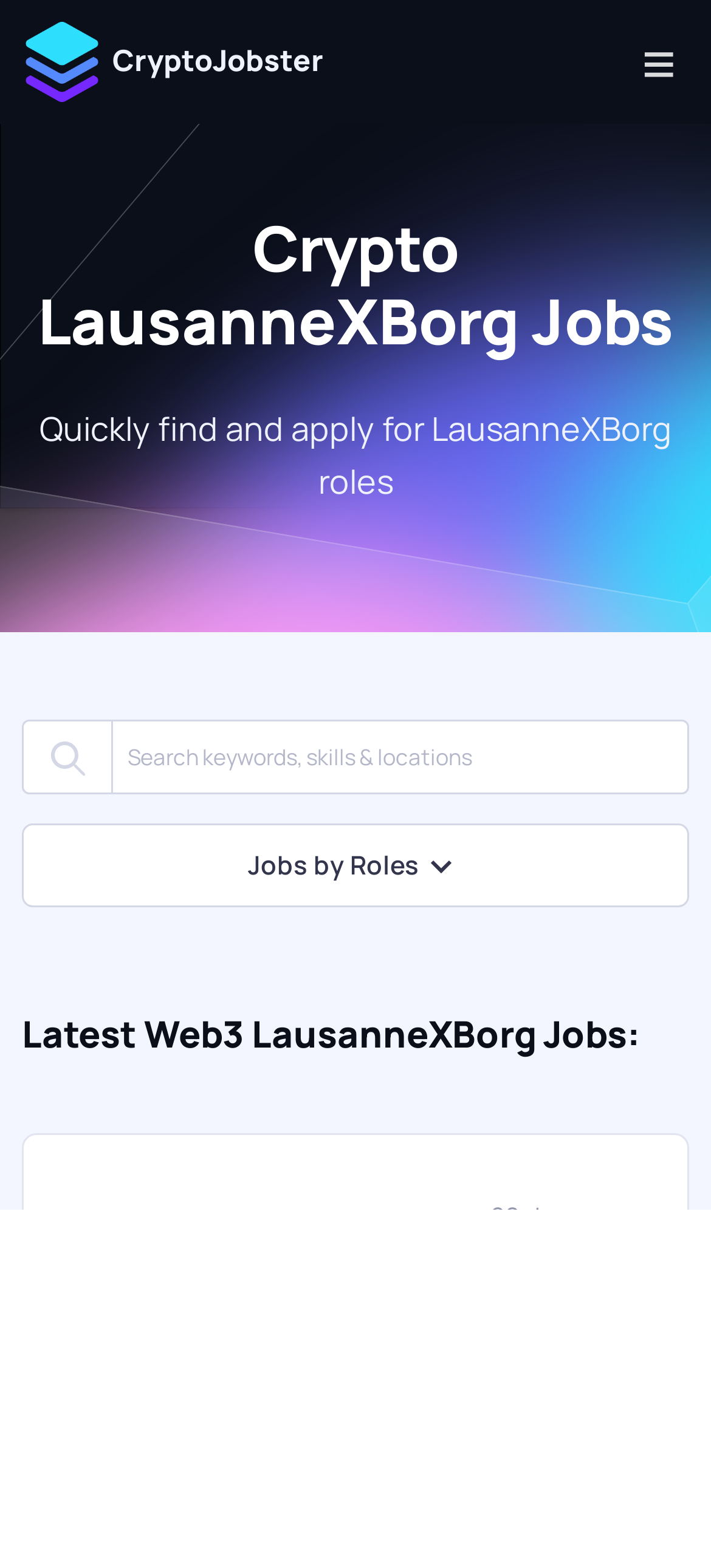How many days ago was the job posted?
Please answer the question with a single word or phrase, referencing the image.

28 days ago